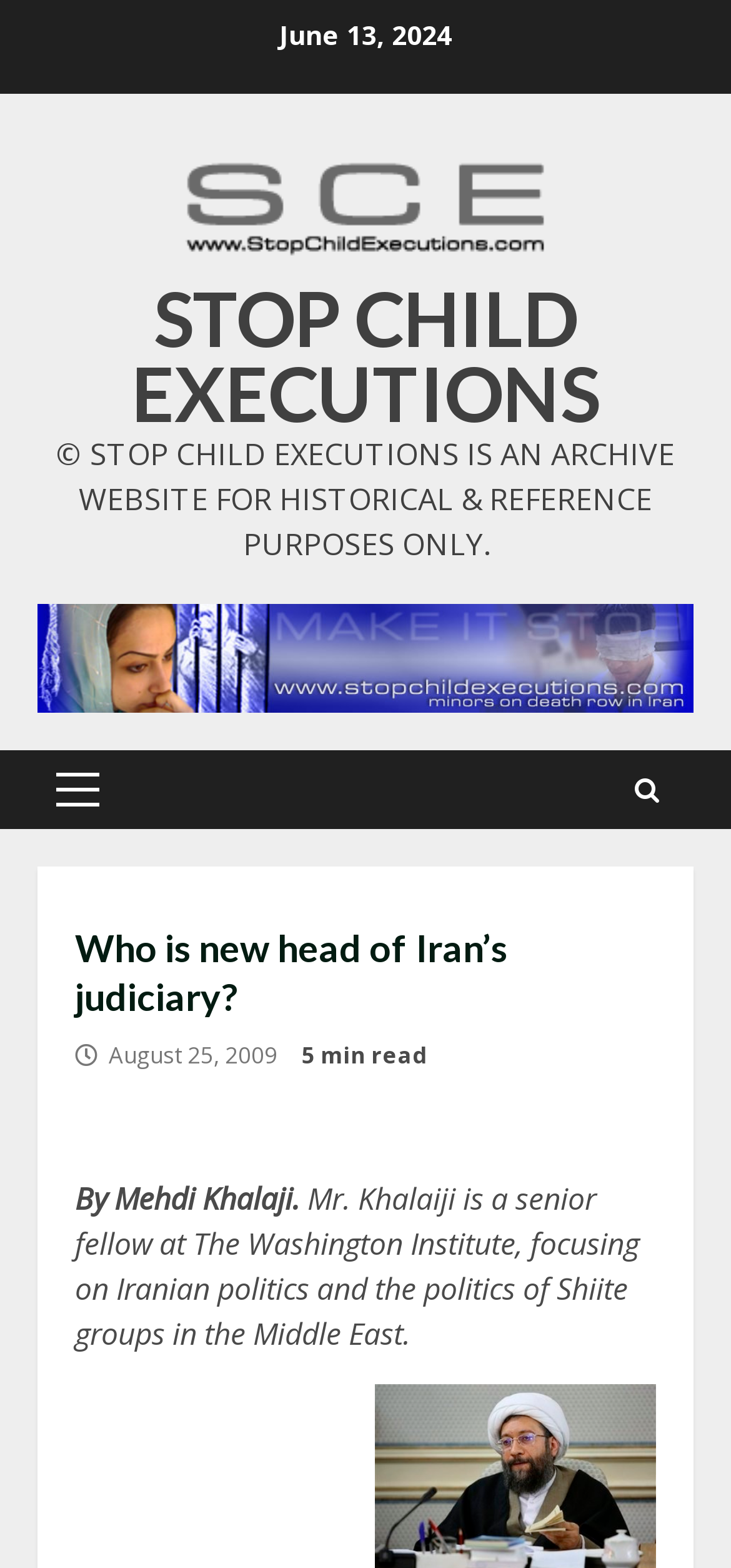Determine the bounding box coordinates for the HTML element mentioned in the following description: "title="Search"". The coordinates should be a list of four floats ranging from 0 to 1, represented as [left, top, right, bottom].

[0.868, 0.481, 0.901, 0.527]